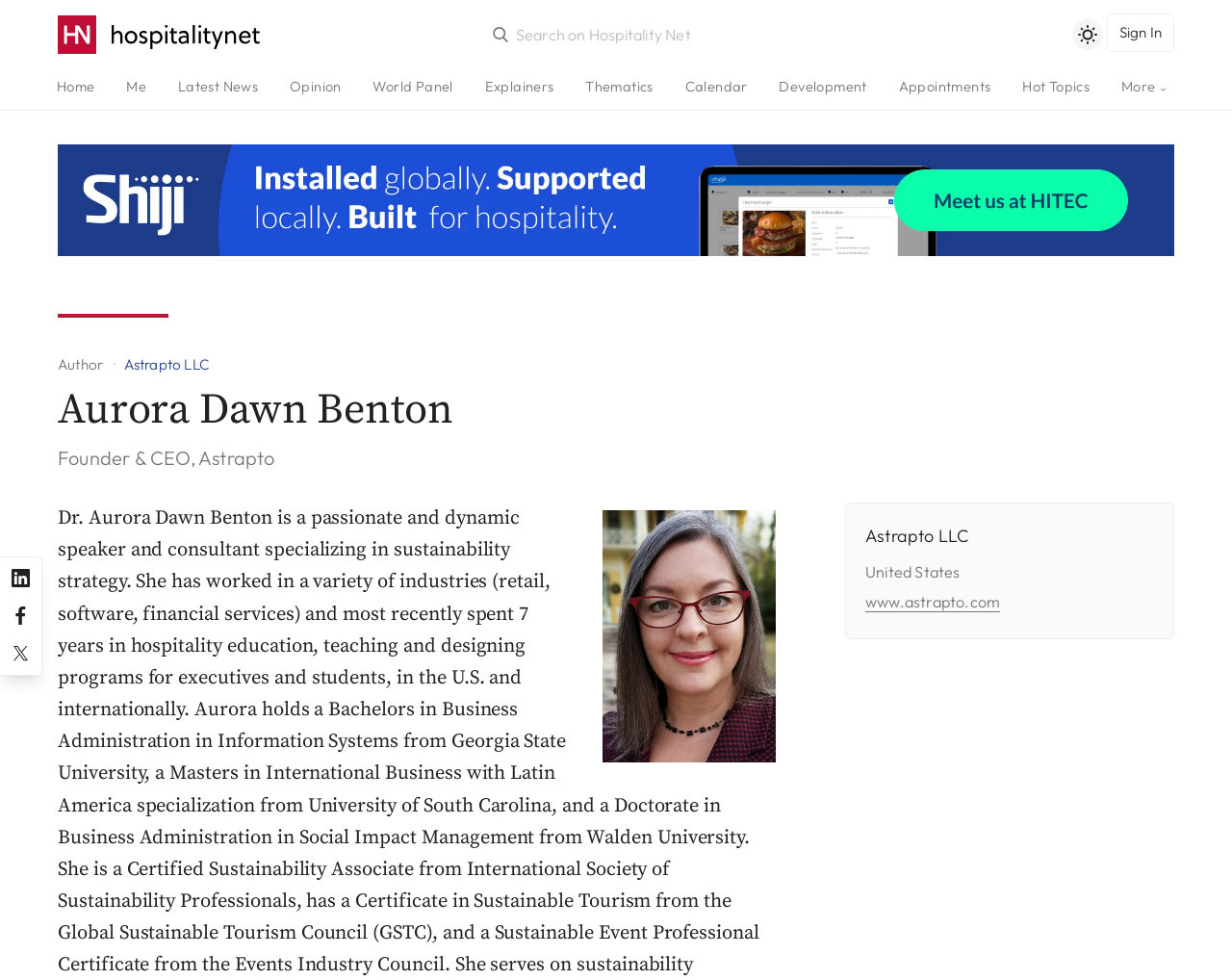From the screenshot, find the bounding box of the UI element matching this description: "name="q" placeholder="Search on Hospitality Net"". Supply the bounding box coordinates in the form [left, top, right, bottom], each a float between 0 and 1.

[0.394, 0.016, 0.573, 0.055]